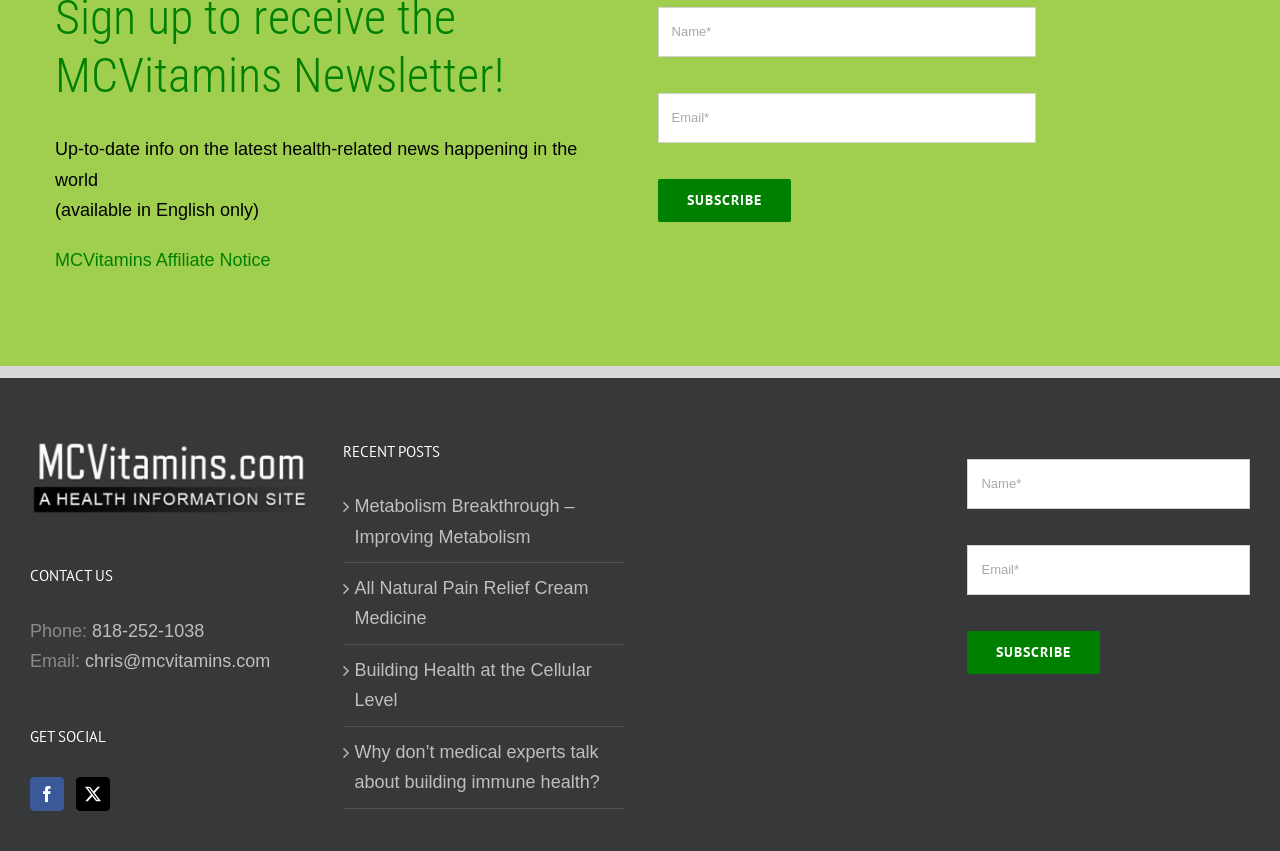How many social media platforms are listed?
Please look at the screenshot and answer in one word or a short phrase.

Two